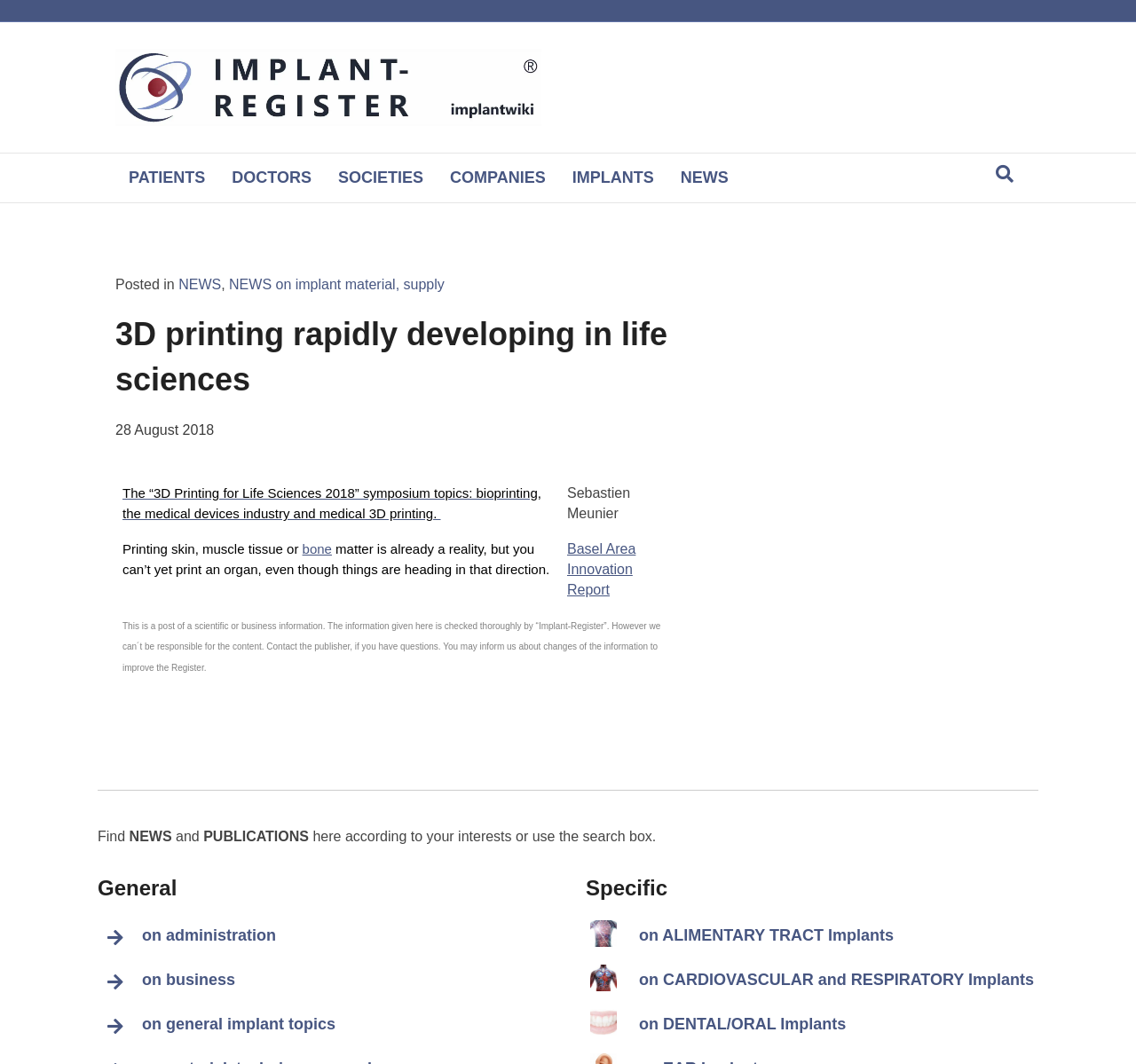What is the purpose of the 'Search' link?
Answer the question with detailed information derived from the image.

The 'Search' link is located in the navigation menu, and its purpose is to allow users to search for specific content within the webpage, such as news articles or publications related to 3D printing in life sciences.